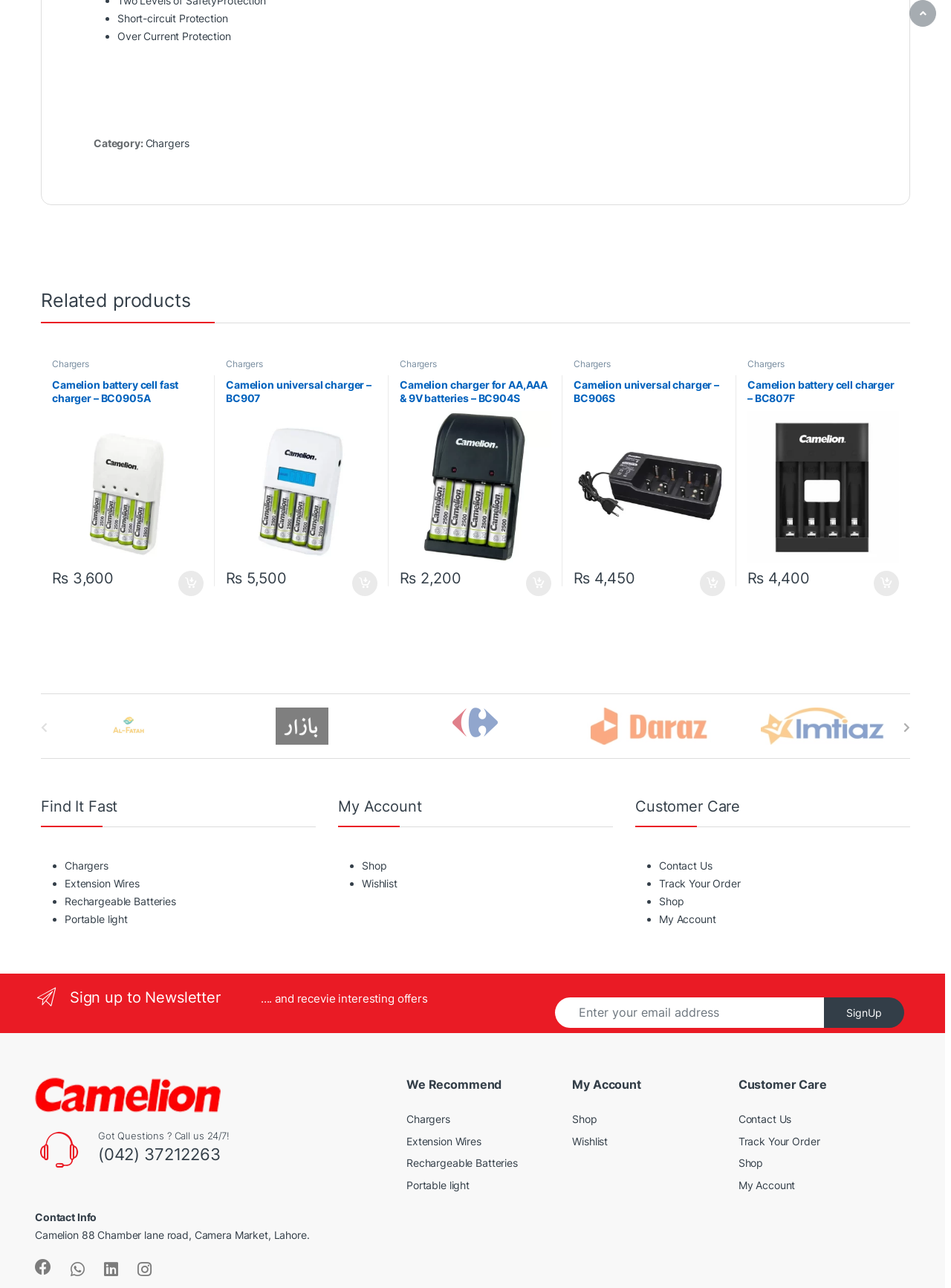Determine the bounding box for the described UI element: "admin_SHLA".

None